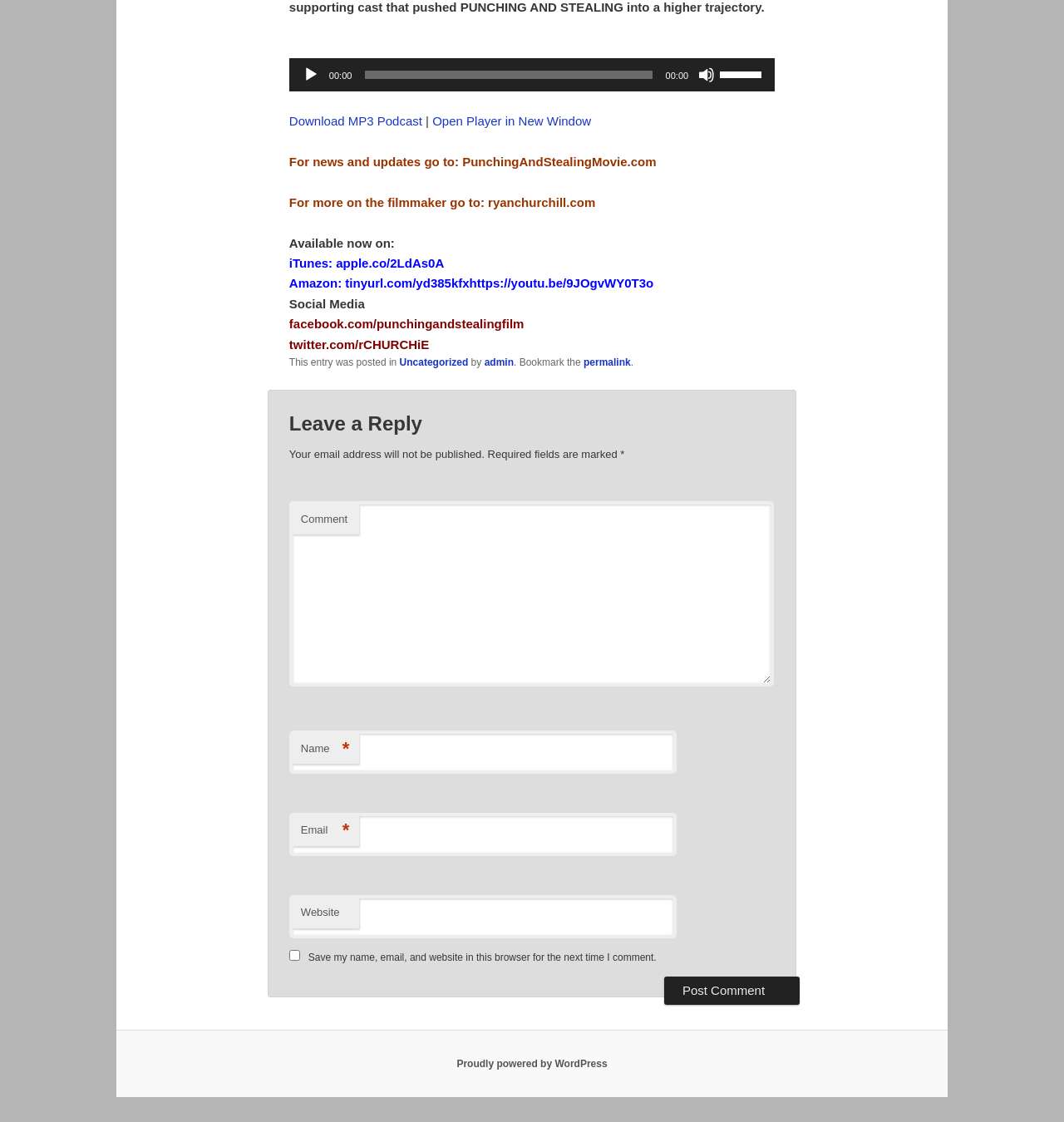What is the purpose of the slider with the text '00:00'?
Look at the image and respond with a single word or a short phrase.

Time Slider